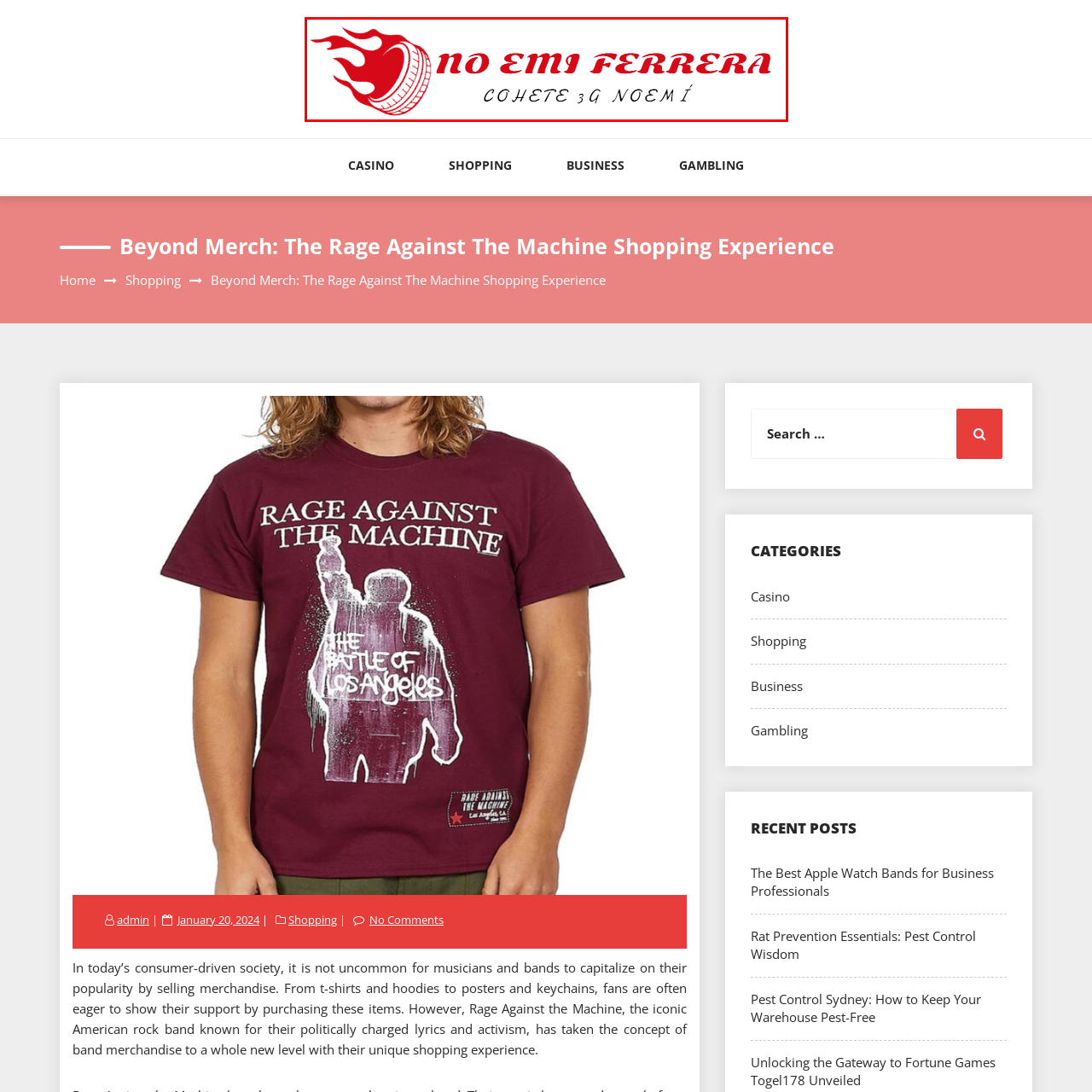Generate a detailed caption for the picture that is marked by the red rectangle.

The image features the bold and dynamic logo for "NO EMI Ferrera," characterized by its vibrant red text and striking graphic element of a tire with flames. The typography combines a modern font for "NO EMI FERRERA," emphasizing a spirited and energetic brand identity, while the subtitle "COHETE 3G NOEMÍ" is presented in a more whimsical, cursive style, adding a personal touch. This logo encapsulates a sense of speed and excitement, suggestive of an automotive or entertainment theme, appealing to a youthful audience eager for thrilling experiences. The overall design effectively communicates a blend of power and flair, inviting viewers to explore the unique offerings associated with the brand.